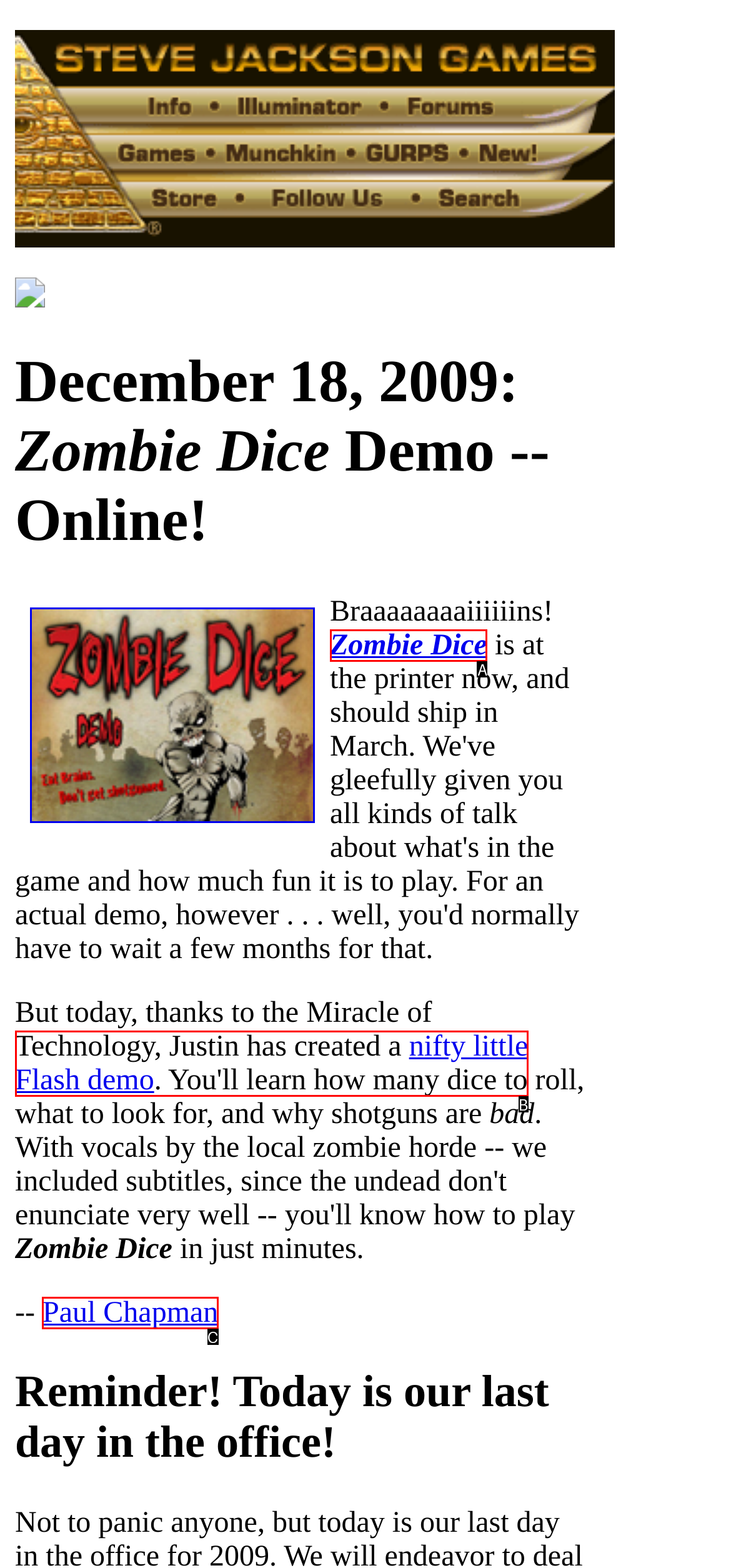Identify the option that corresponds to: aria-label="Menu"
Respond with the corresponding letter from the choices provided.

None